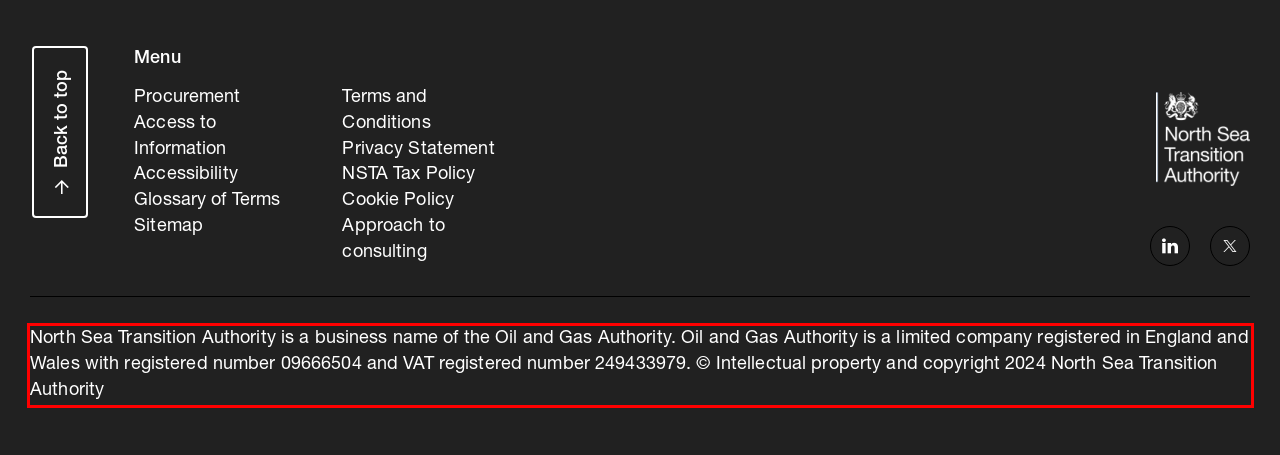Please analyze the screenshot of a webpage and extract the text content within the red bounding box using OCR.

North Sea Transition Authority is a business name of the Oil and Gas Authority. Oil and Gas Authority is a limited company registered in England and Wales with registered number 09666504 and VAT registered number 249433979. © Intellectual property and copyright 2024 North Sea Transition Authority